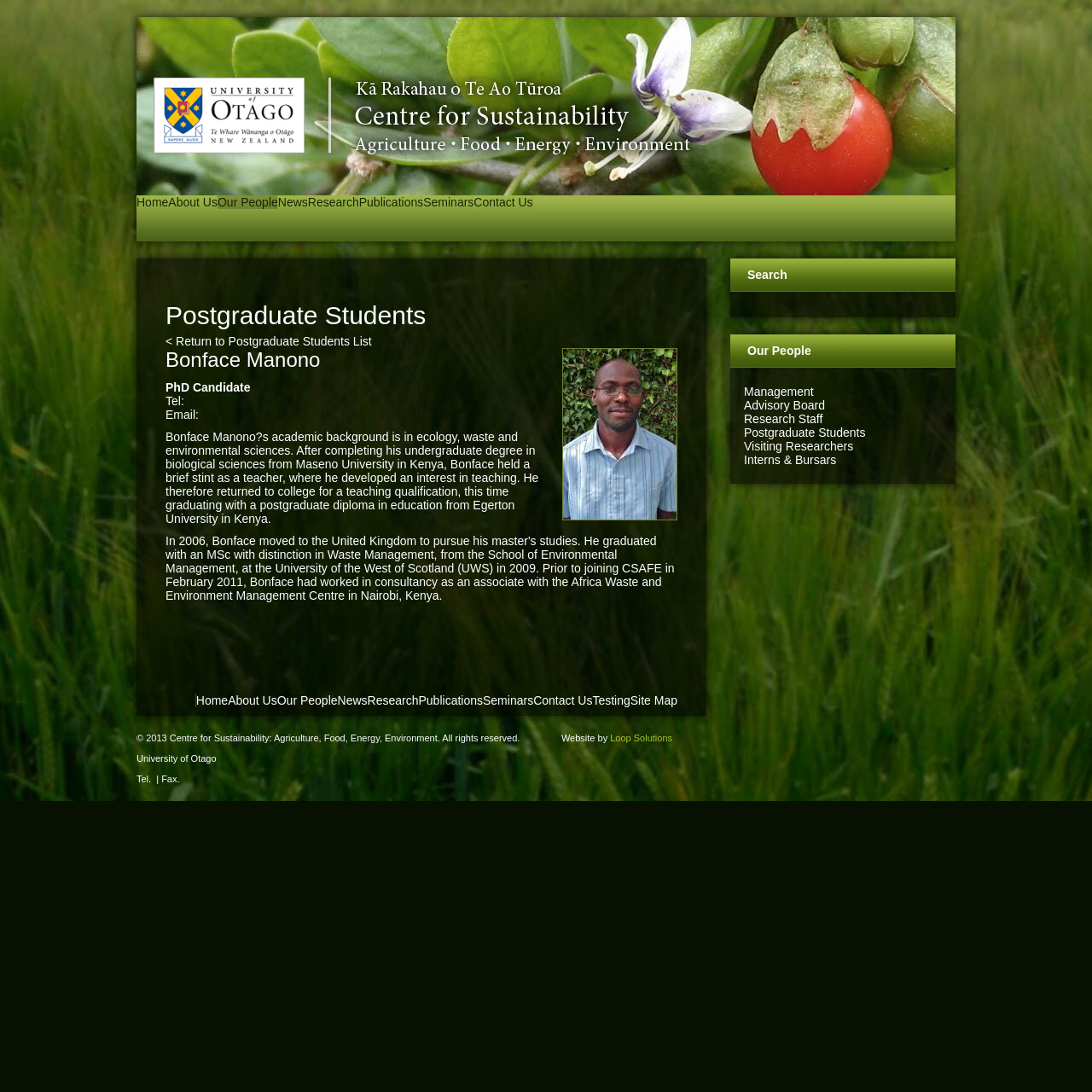Identify the bounding box of the UI element described as follows: "Loop Solutions". Provide the coordinates as four float numbers in the range of 0 to 1 [left, top, right, bottom].

[0.559, 0.671, 0.616, 0.68]